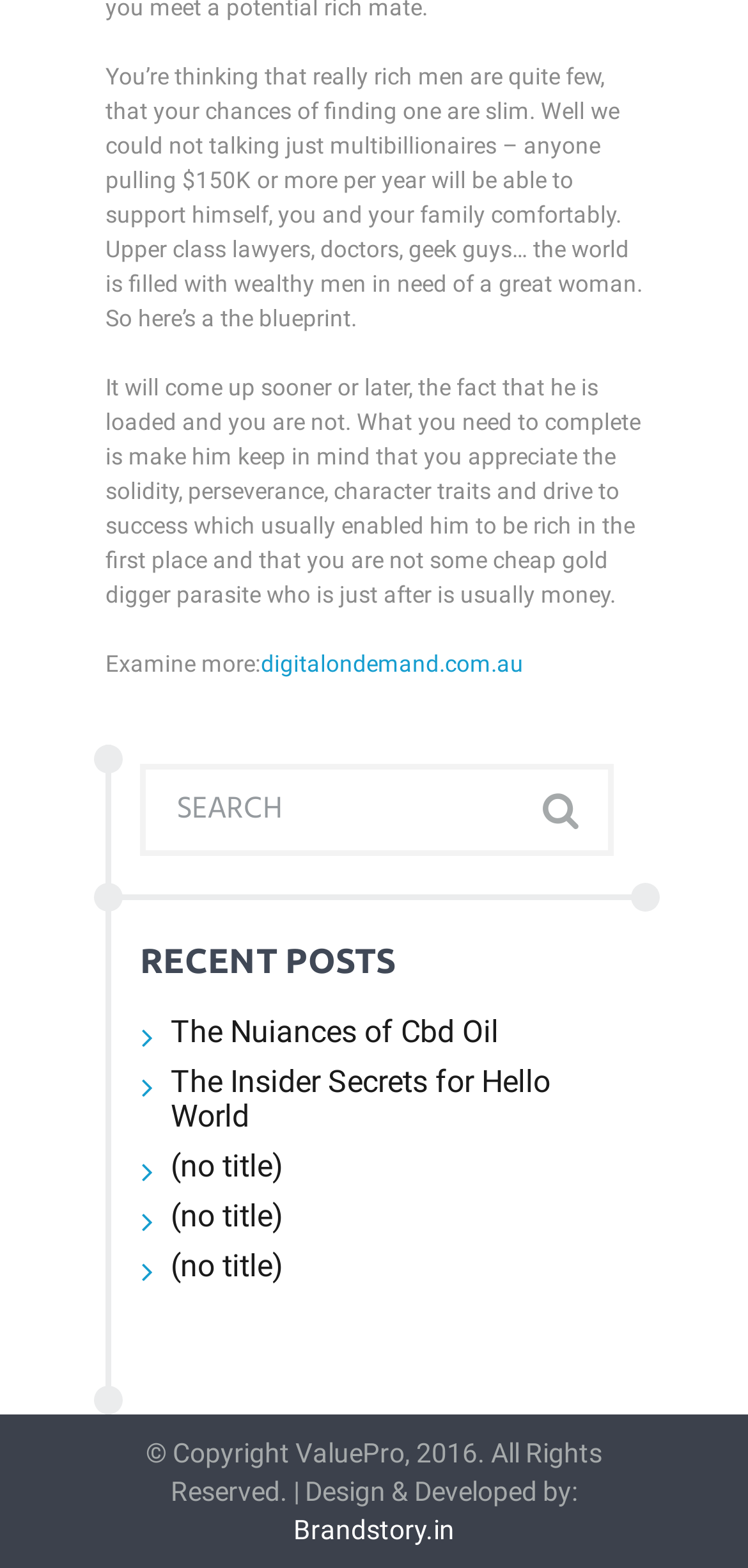What is the category of the posts listed under 'RECENT POSTS'?
Please look at the screenshot and answer in one word or a short phrase.

Various